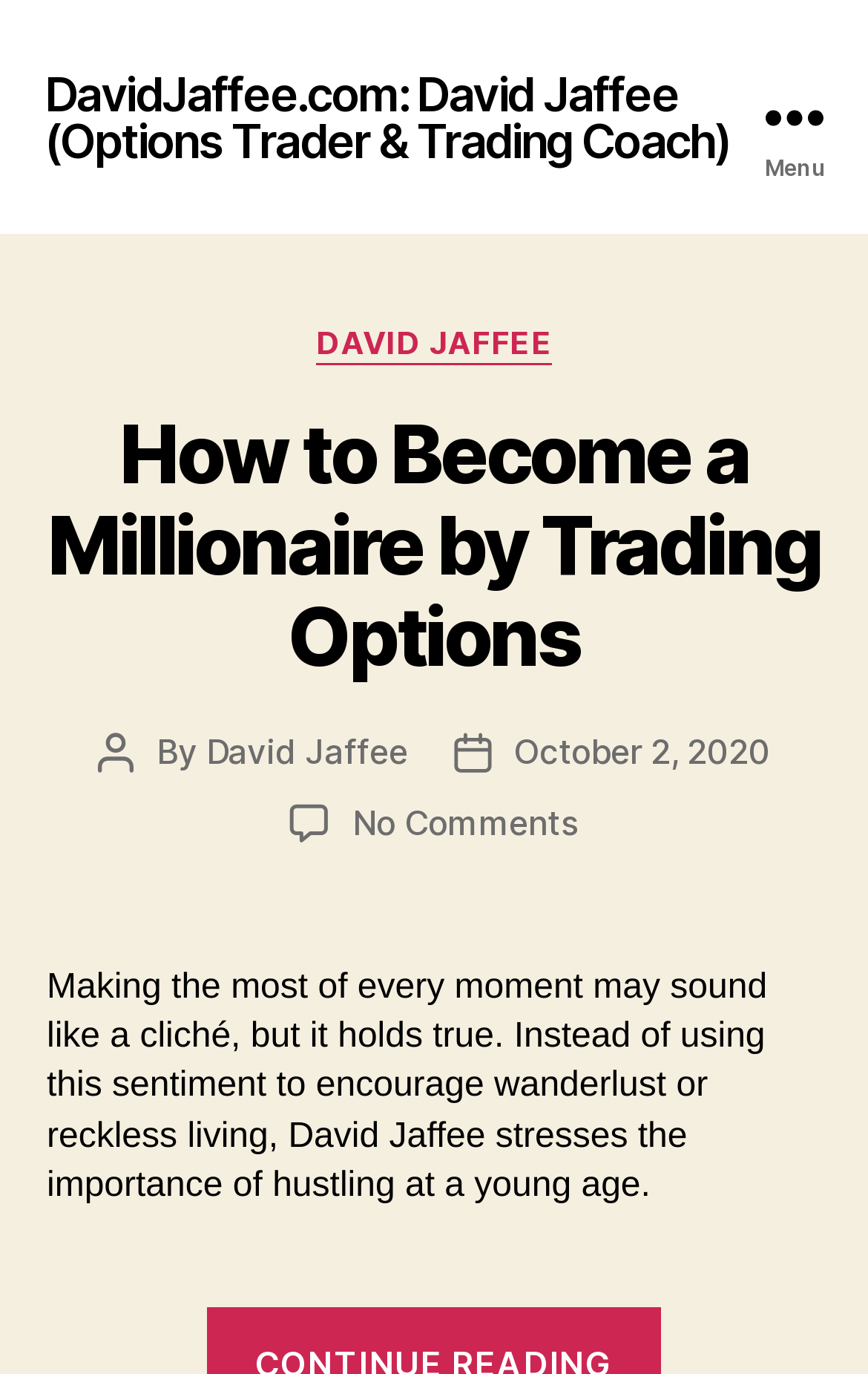Given the element description "Menu" in the screenshot, predict the bounding box coordinates of that UI element.

[0.831, 0.0, 1.0, 0.17]